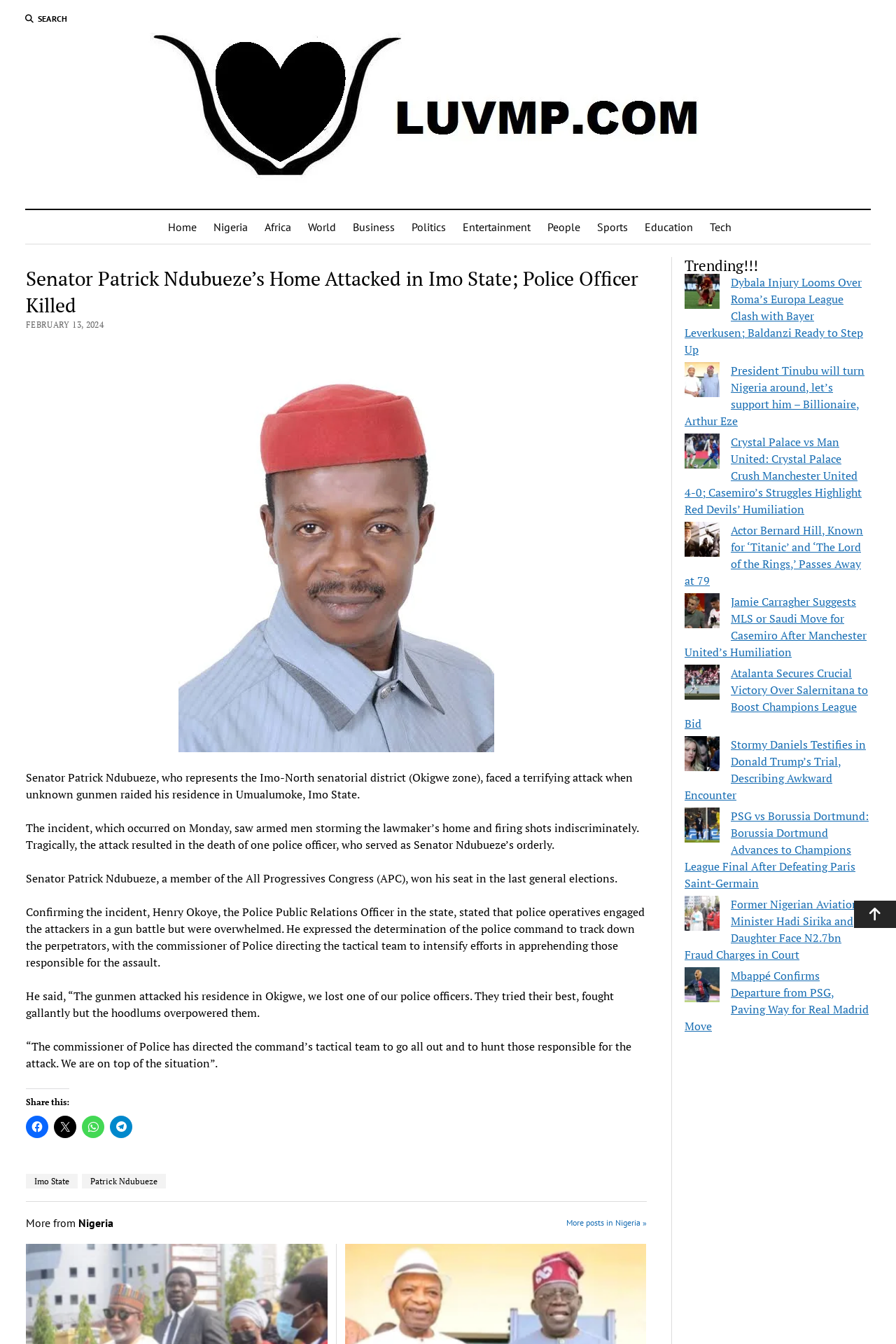Could you indicate the bounding box coordinates of the region to click in order to complete this instruction: "Read more about Senator Patrick Ndubueze".

[0.091, 0.874, 0.185, 0.884]